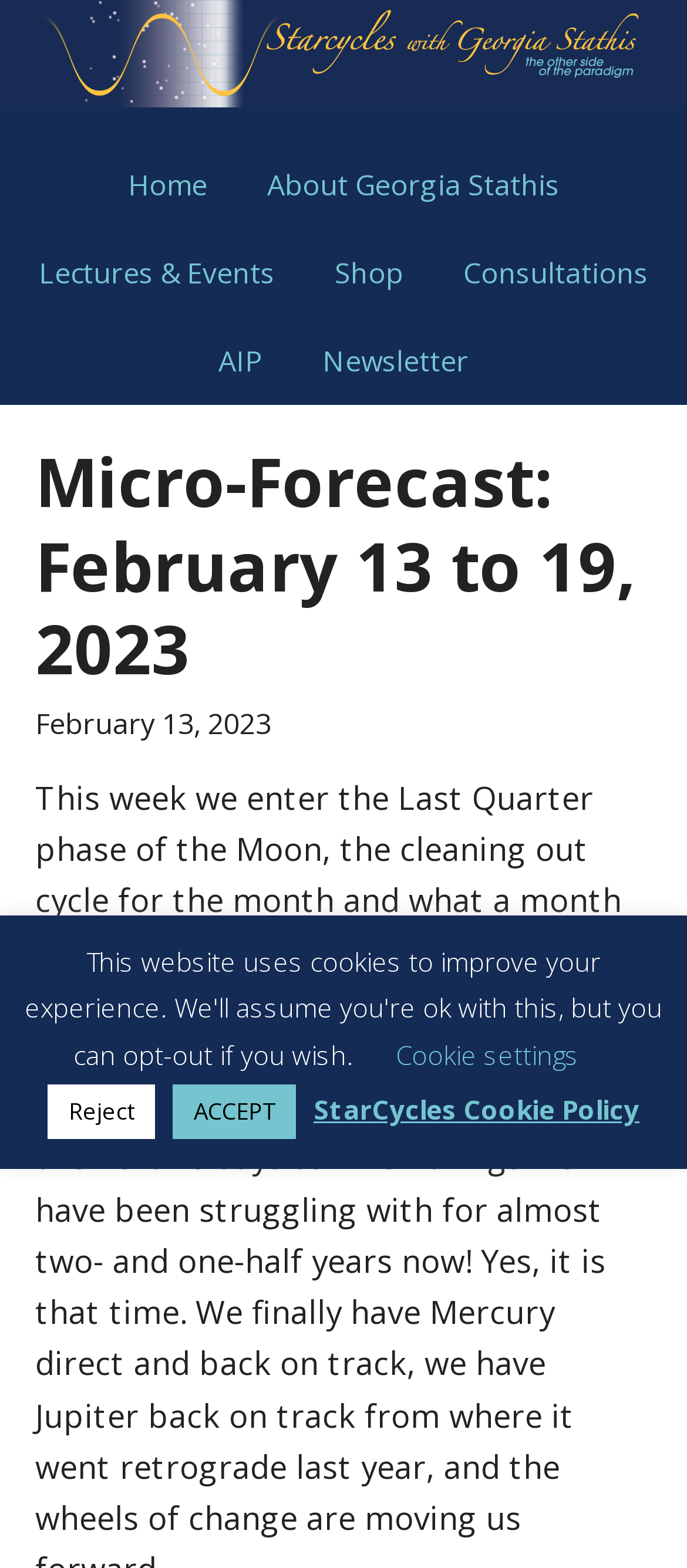Locate the bounding box coordinates of the clickable part needed for the task: "visit shop".

[0.449, 0.146, 0.626, 0.202]